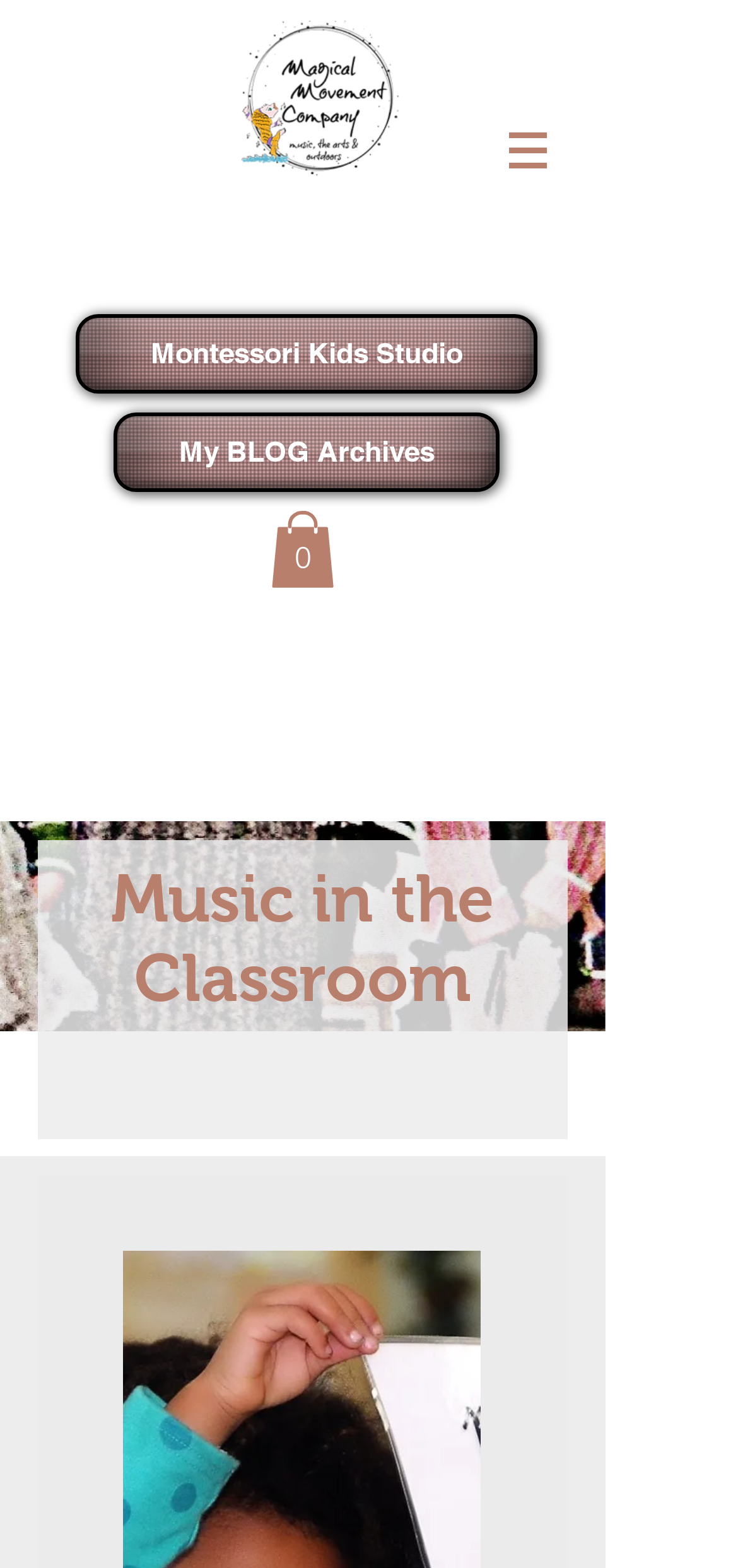What type of navigation is available?
Look at the webpage screenshot and answer the question with a detailed explanation.

The navigation element with the text 'Site' at coordinates [0.656, 0.065, 0.772, 0.126] indicates that site navigation is available.